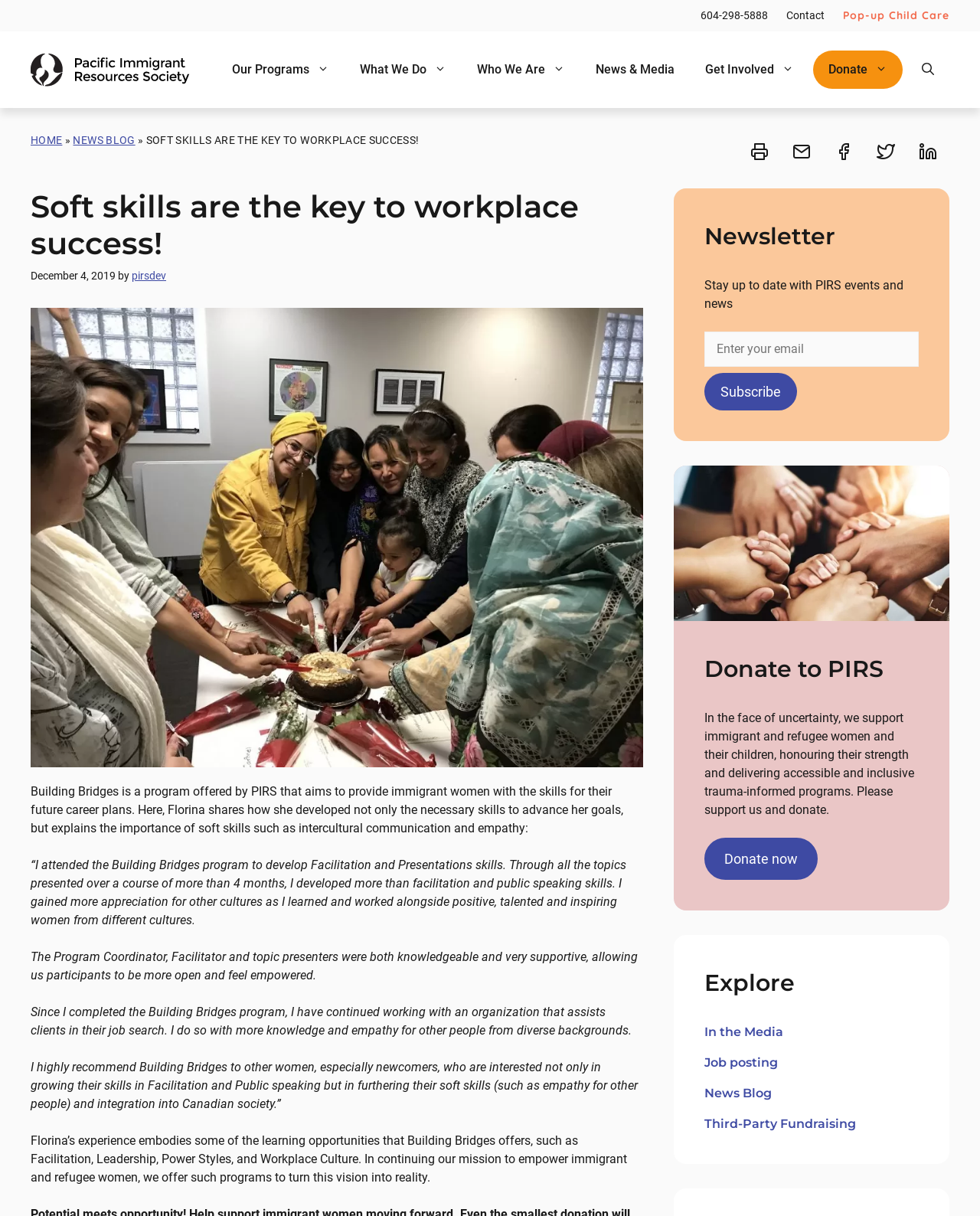Identify the bounding box of the UI element that matches this description: "Contact".

[0.802, 0.008, 0.841, 0.018]